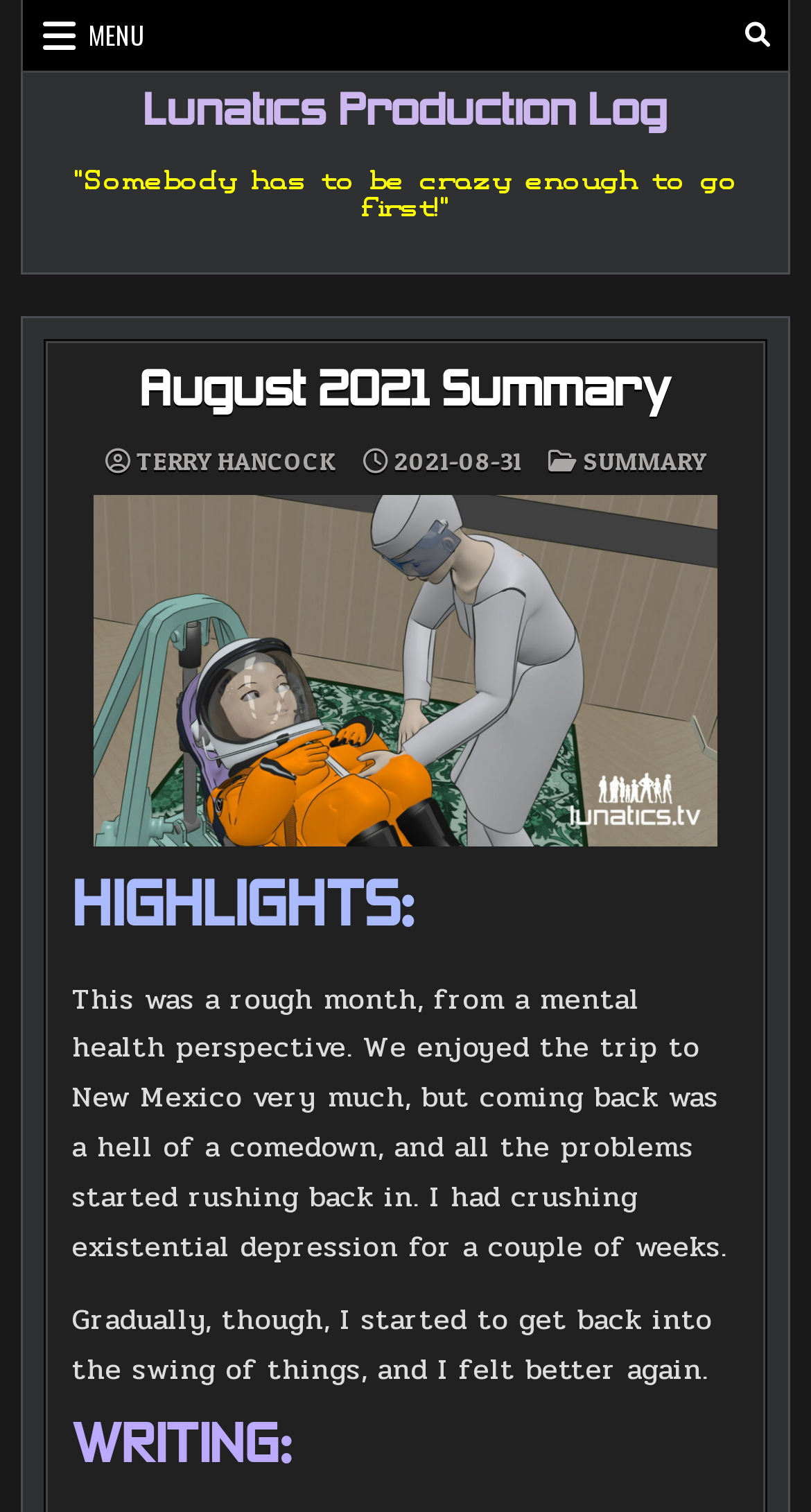What is the quote mentioned on the webpage?
Based on the screenshot, provide a one-word or short-phrase response.

Somebody has to be crazy enough to go first!